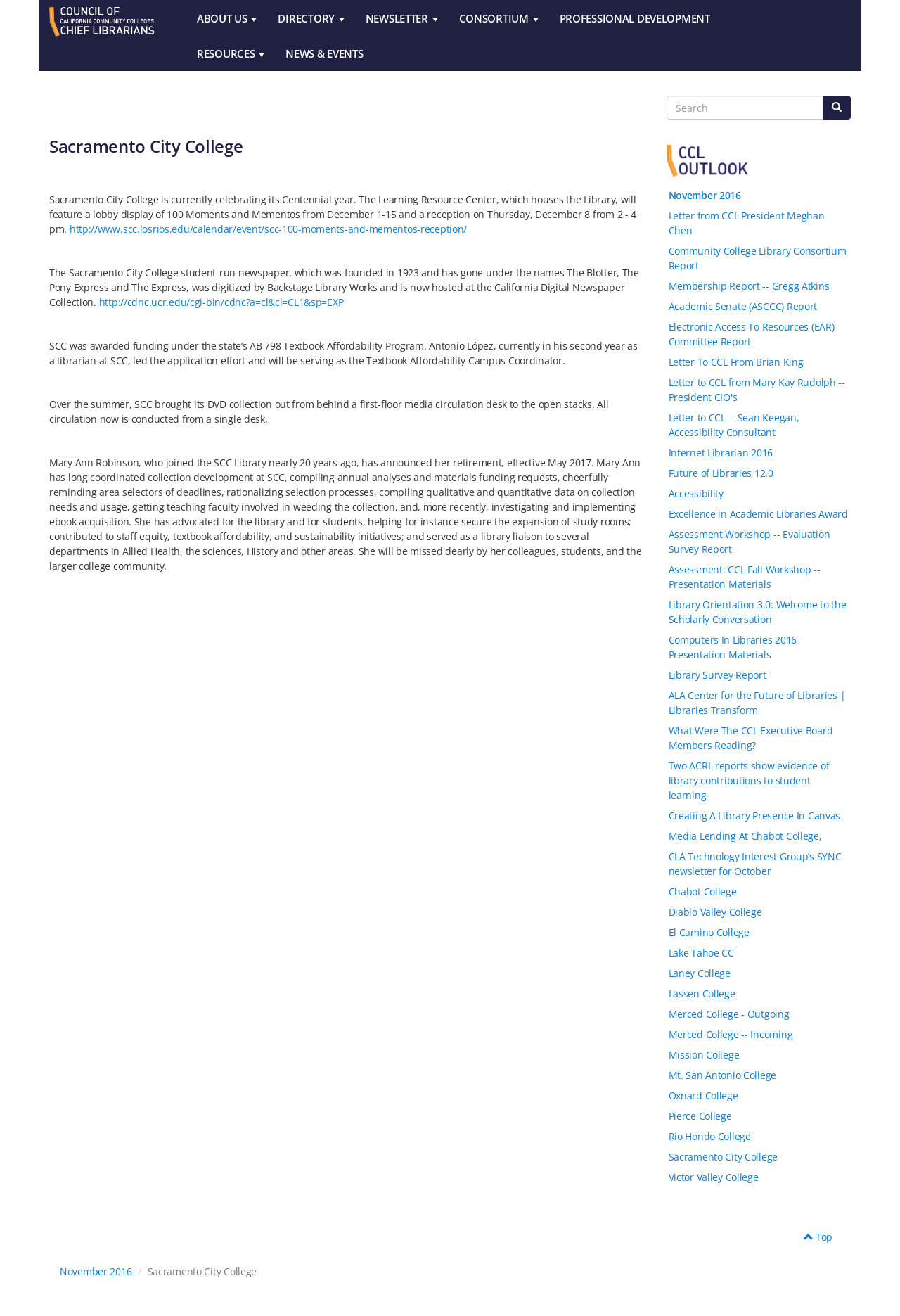Given the description Internet Librarian 2016, predict the bounding box coordinates of the UI element. Ensure the coordinates are in the format (top-left x, top-left y, bottom-right x, bottom-right y) and all values are between 0 and 1.

[0.74, 0.336, 0.945, 0.352]